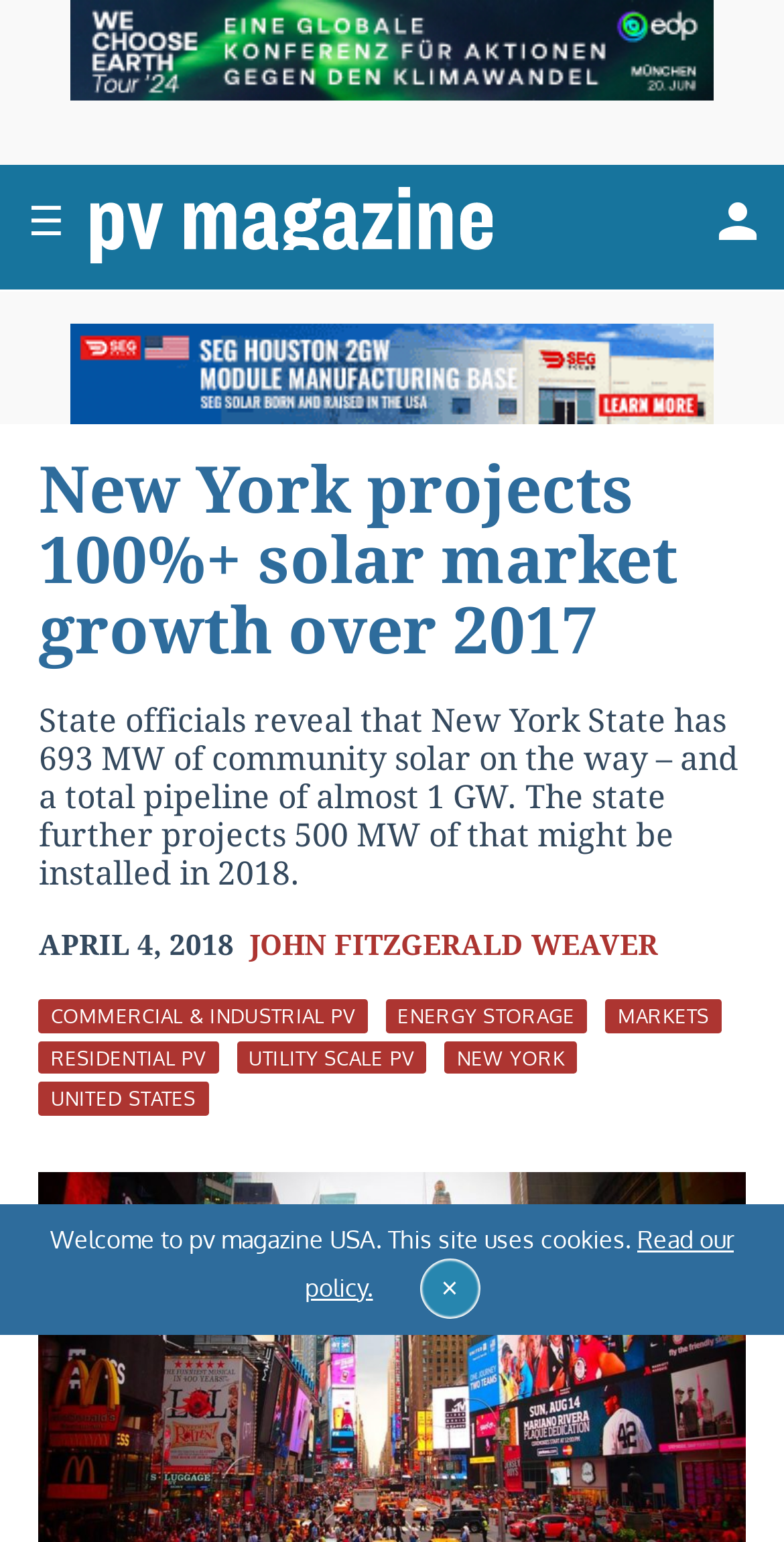What is the date of the article?
Please ensure your answer is as detailed and informative as possible.

The answer can be found in the time element with the text 'Wednesday, April 4, 2018, 12:56 pm', which is located below the article's title.